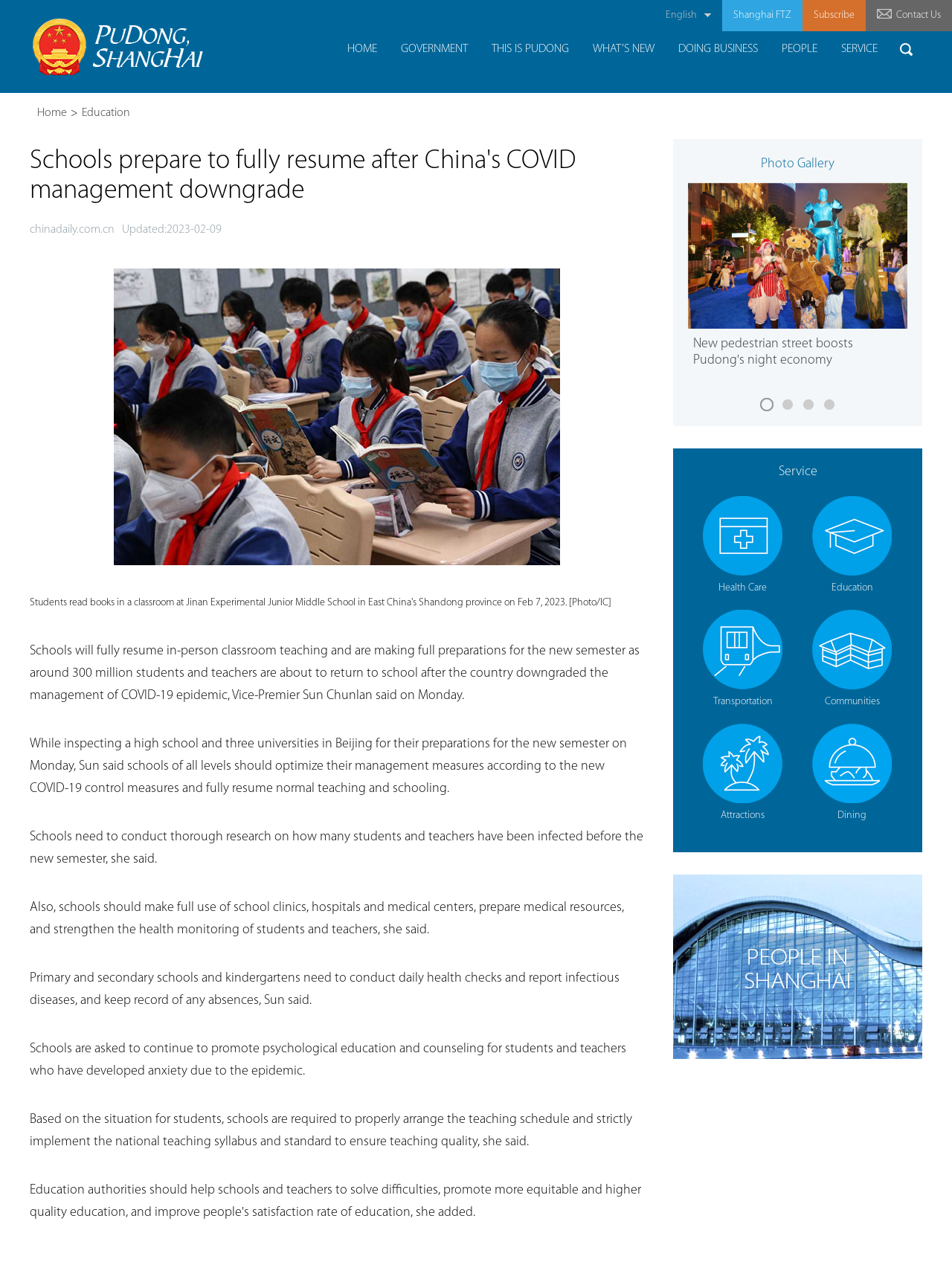Who inspected schools in Beijing?
Examine the image and provide an in-depth answer to the question.

I found the answer by reading the paragraph that mentions 'While inspecting a high school and three universities in Beijing for their preparations for the new semester on Monday, Sun said...'.